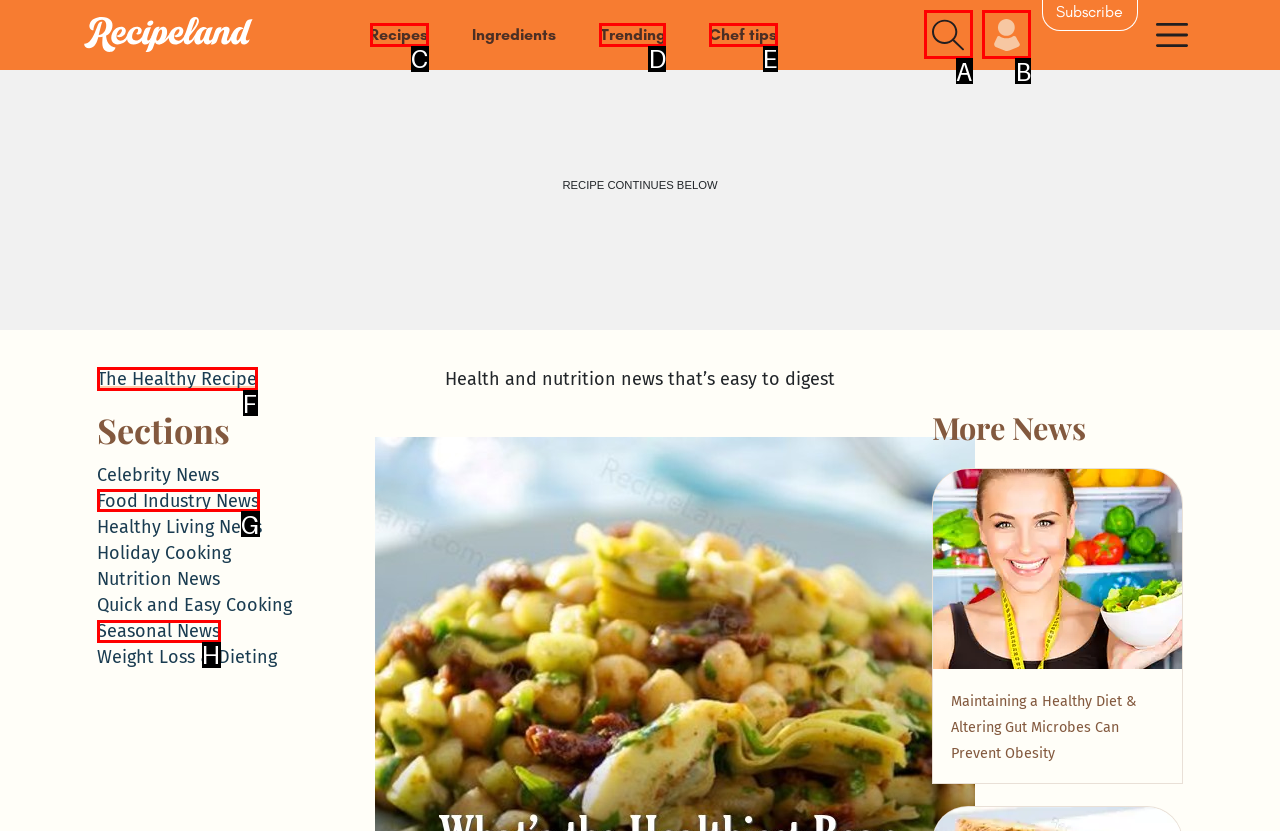Select the letter that aligns with the description: Food Industry News. Answer with the letter of the selected option directly.

G